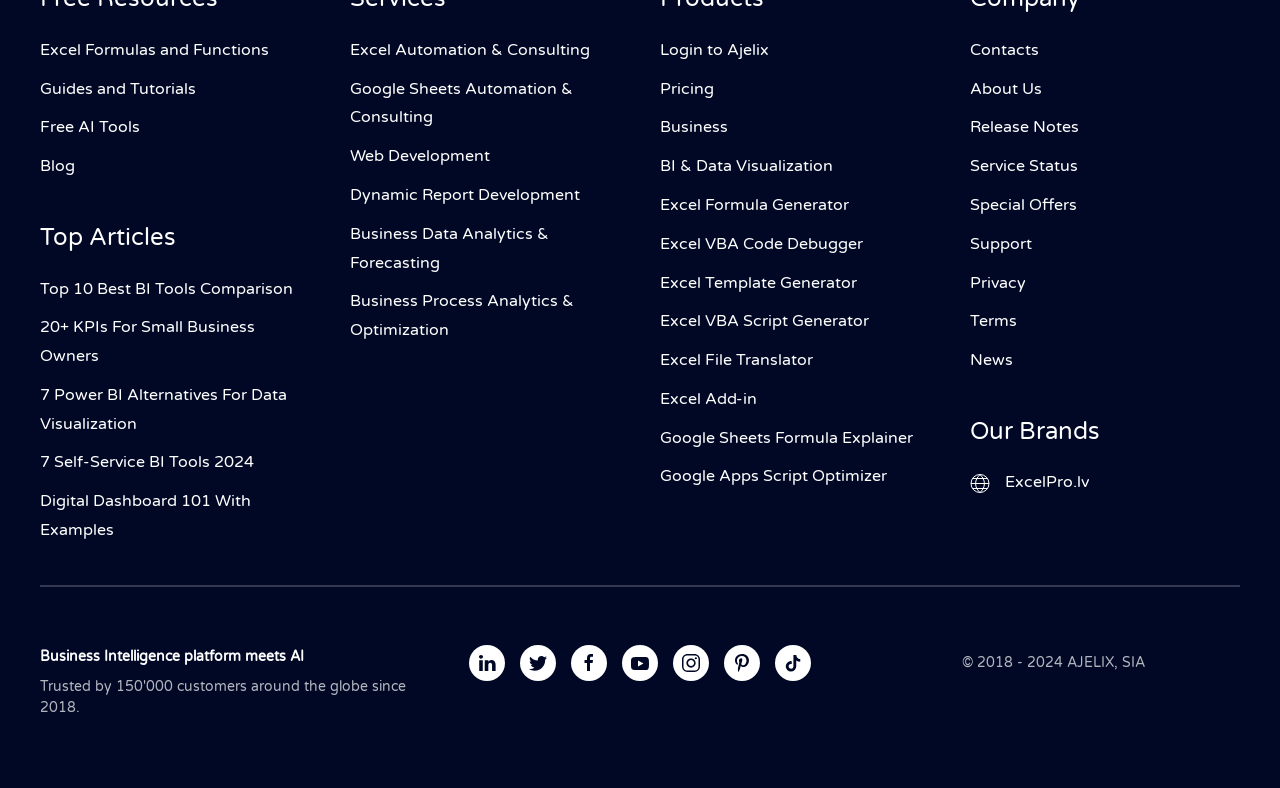Provide the bounding box coordinates for the area that should be clicked to complete the instruction: "Login to Ajelix".

[0.516, 0.045, 0.727, 0.082]